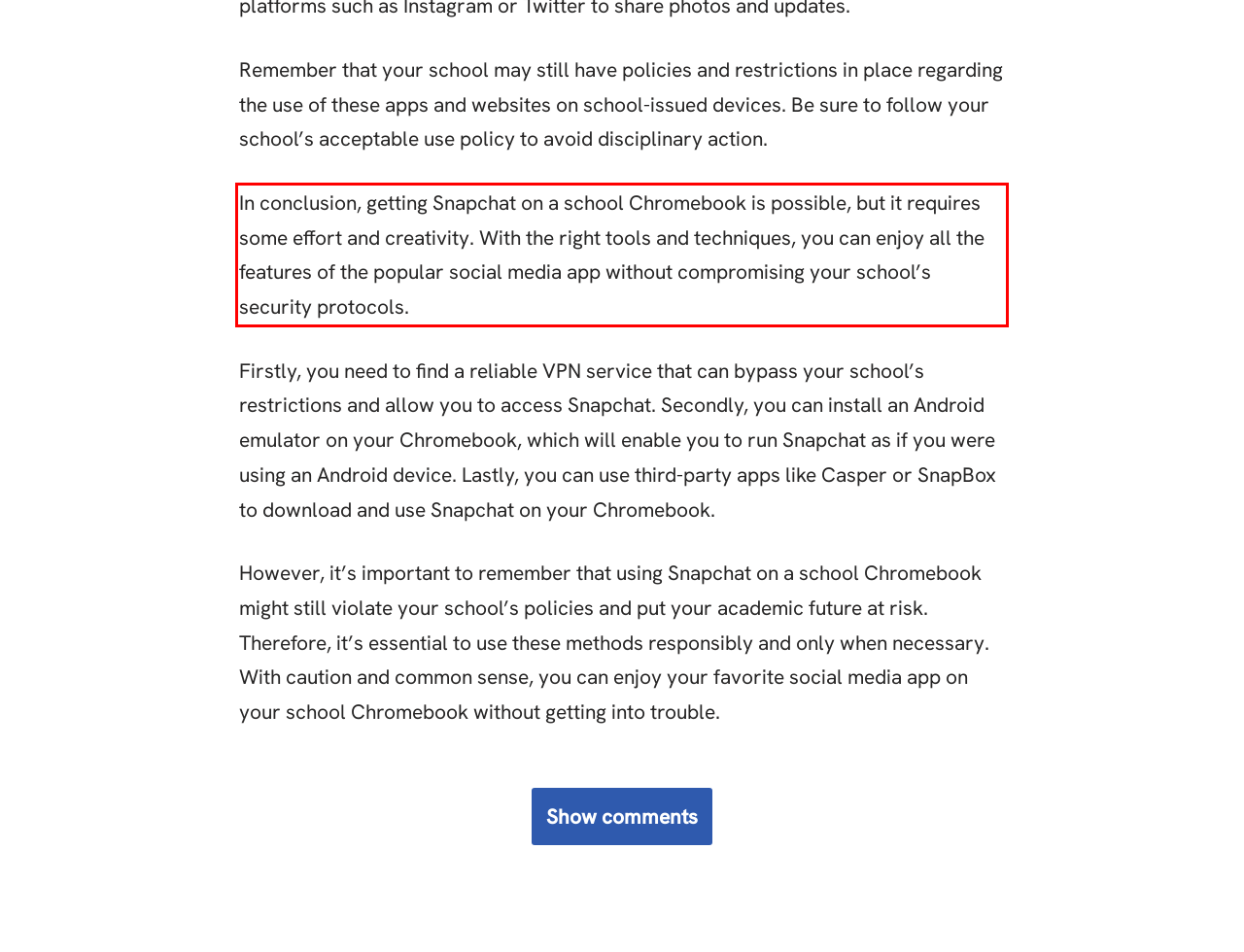You are given a screenshot showing a webpage with a red bounding box. Perform OCR to capture the text within the red bounding box.

In conclusion, getting Snapchat on a school Chromebook is possible, but it requires some effort and creativity. With the right tools and techniques, you can enjoy all the features of the popular social media app without compromising your school’s security protocols.